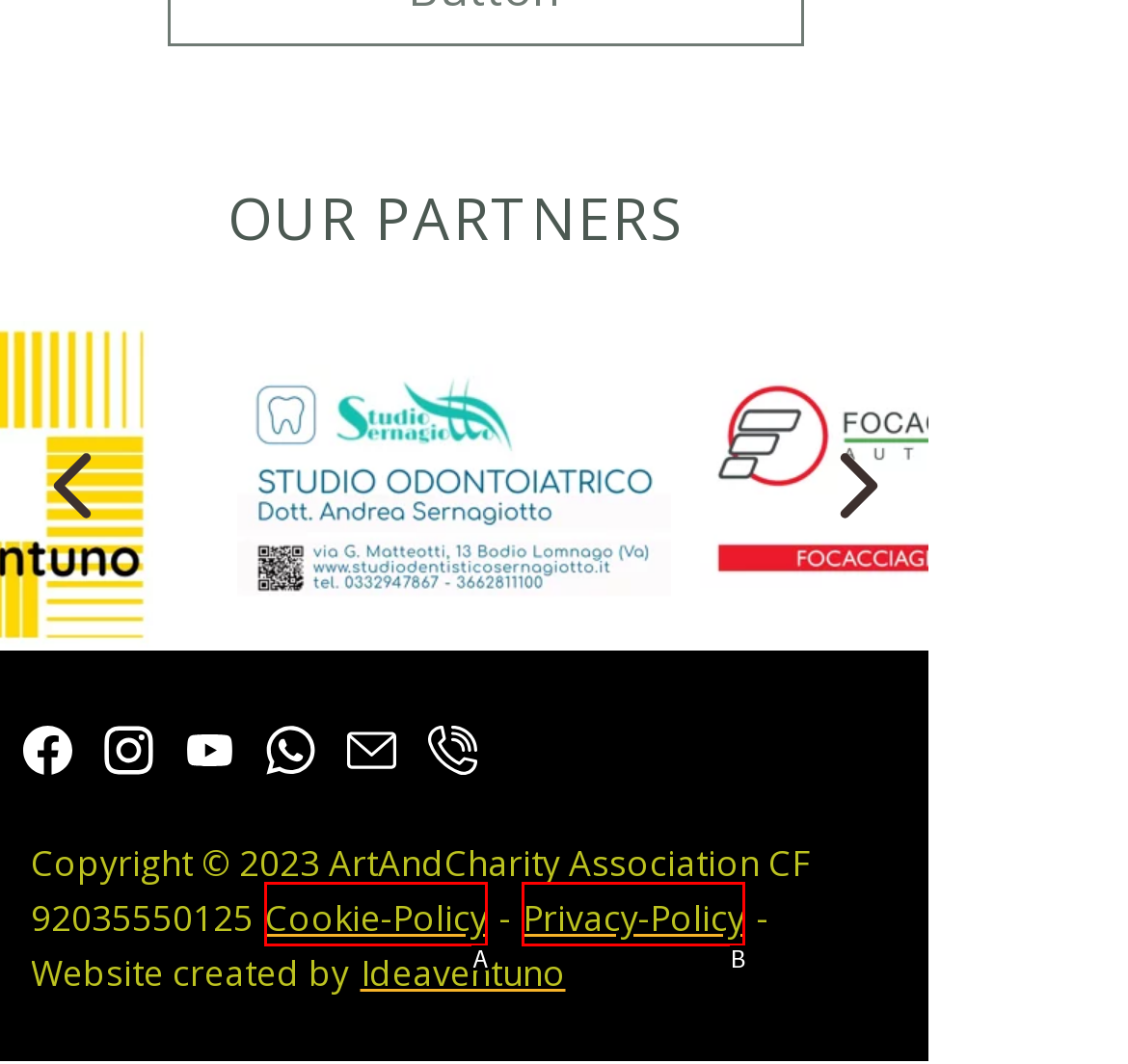Match the HTML element to the given description: Cookie-Policy
Indicate the option by its letter.

A